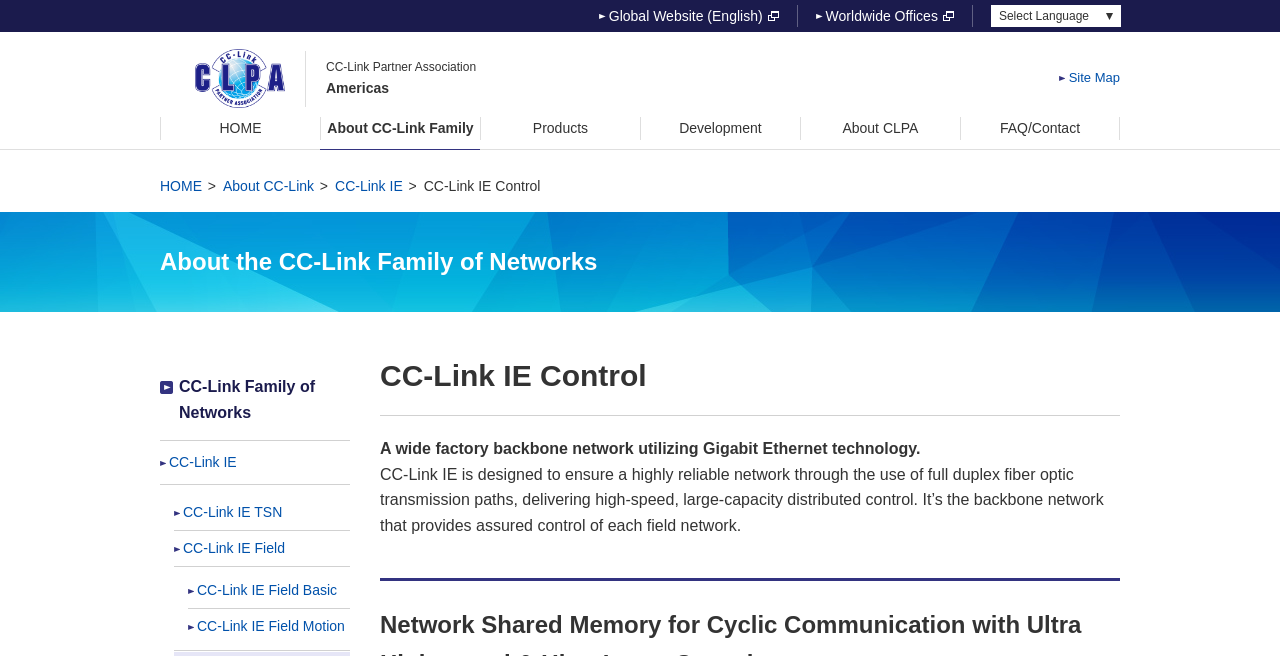How many links are there in the top navigation bar? Based on the image, give a response in one word or a short phrase.

6